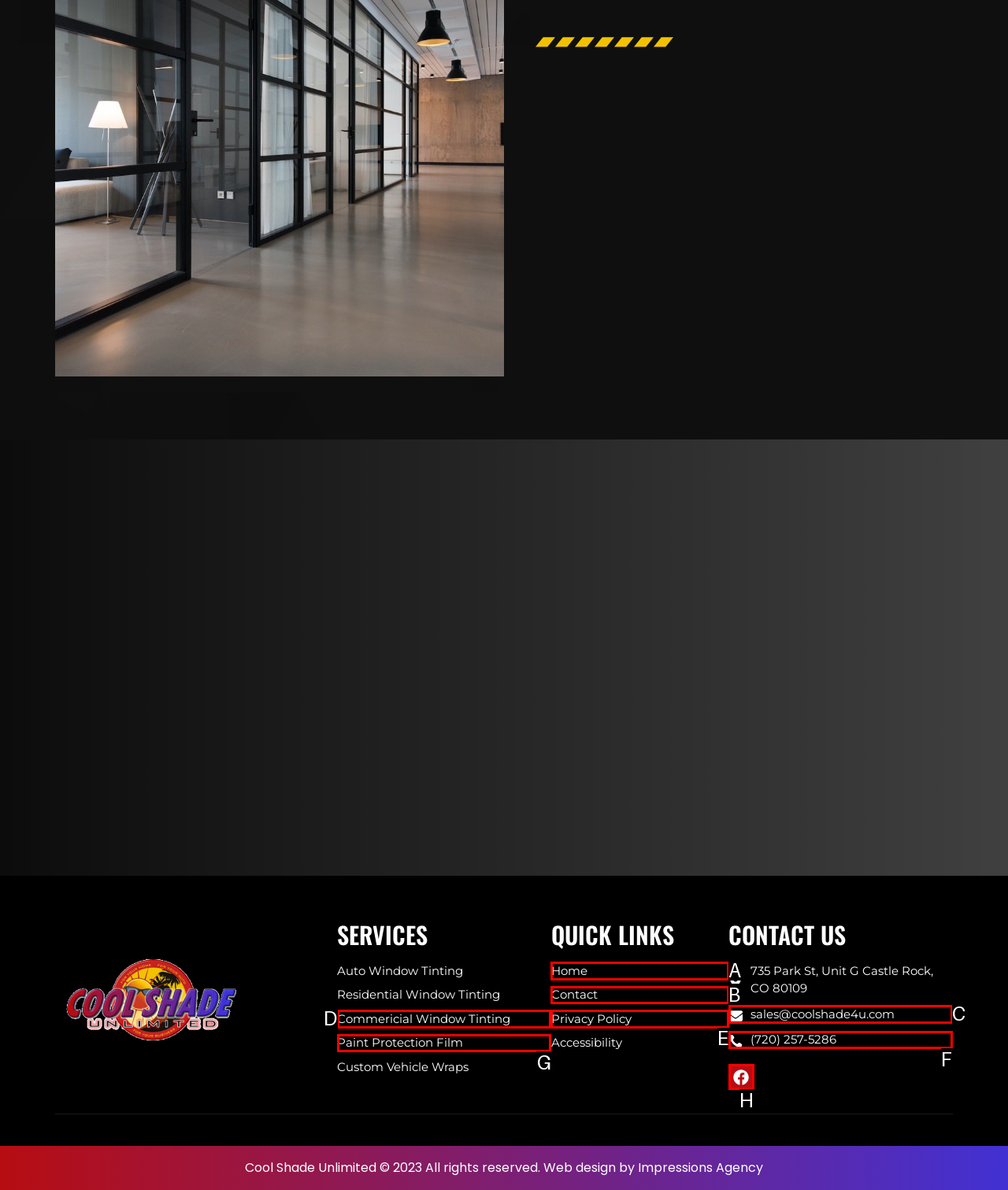Find the HTML element that matches the description: Privacy Policy. Answer using the letter of the best match from the available choices.

E